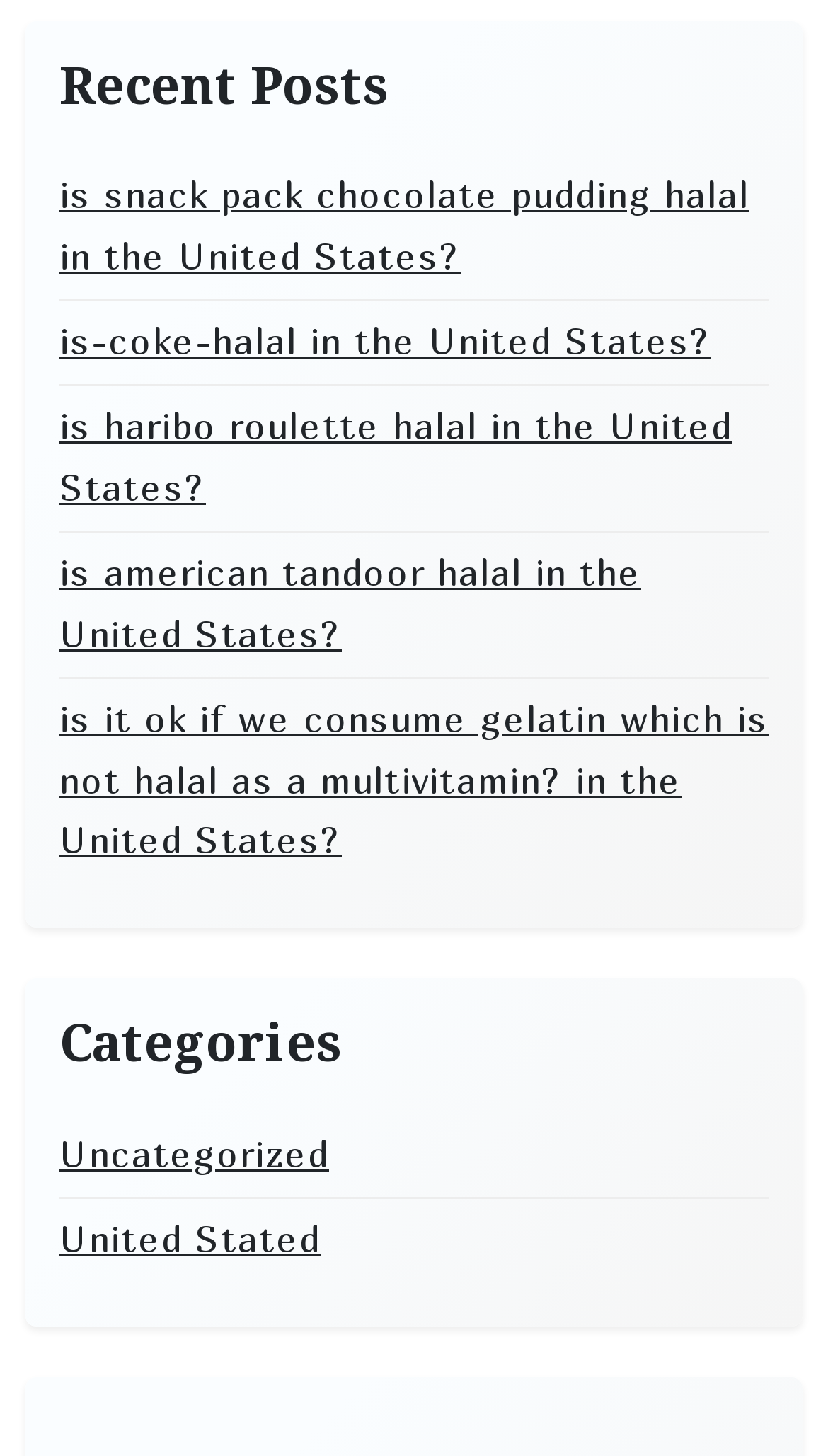Answer the question with a single word or phrase: 
How many categories are listed?

2